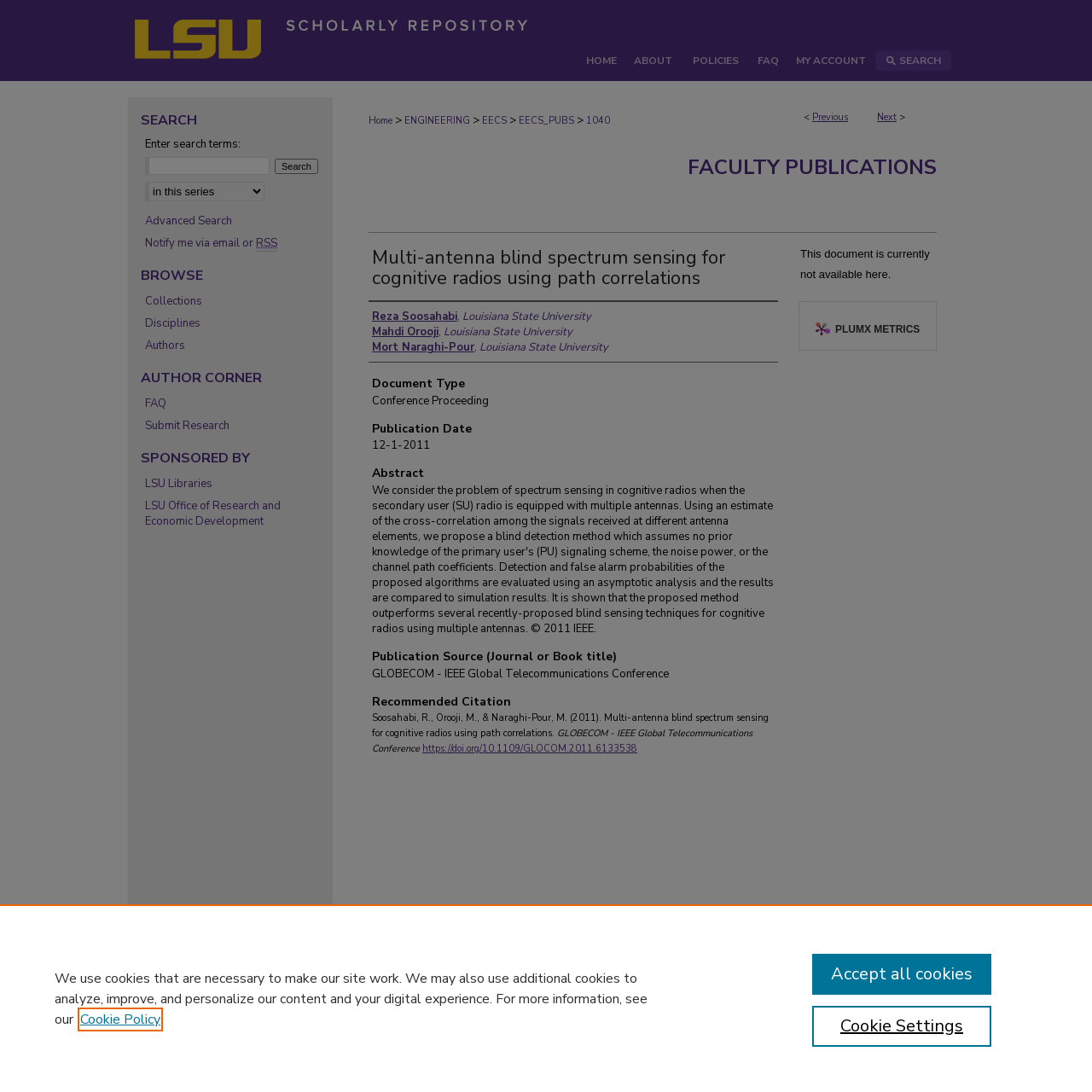What is the type of this document?
Please answer the question with a detailed response using the information from the screenshot.

I found the type of the document by looking at the static text element with the bounding box coordinates [0.341, 0.36, 0.448, 0.374] which contains the text 'Conference Proceeding'.